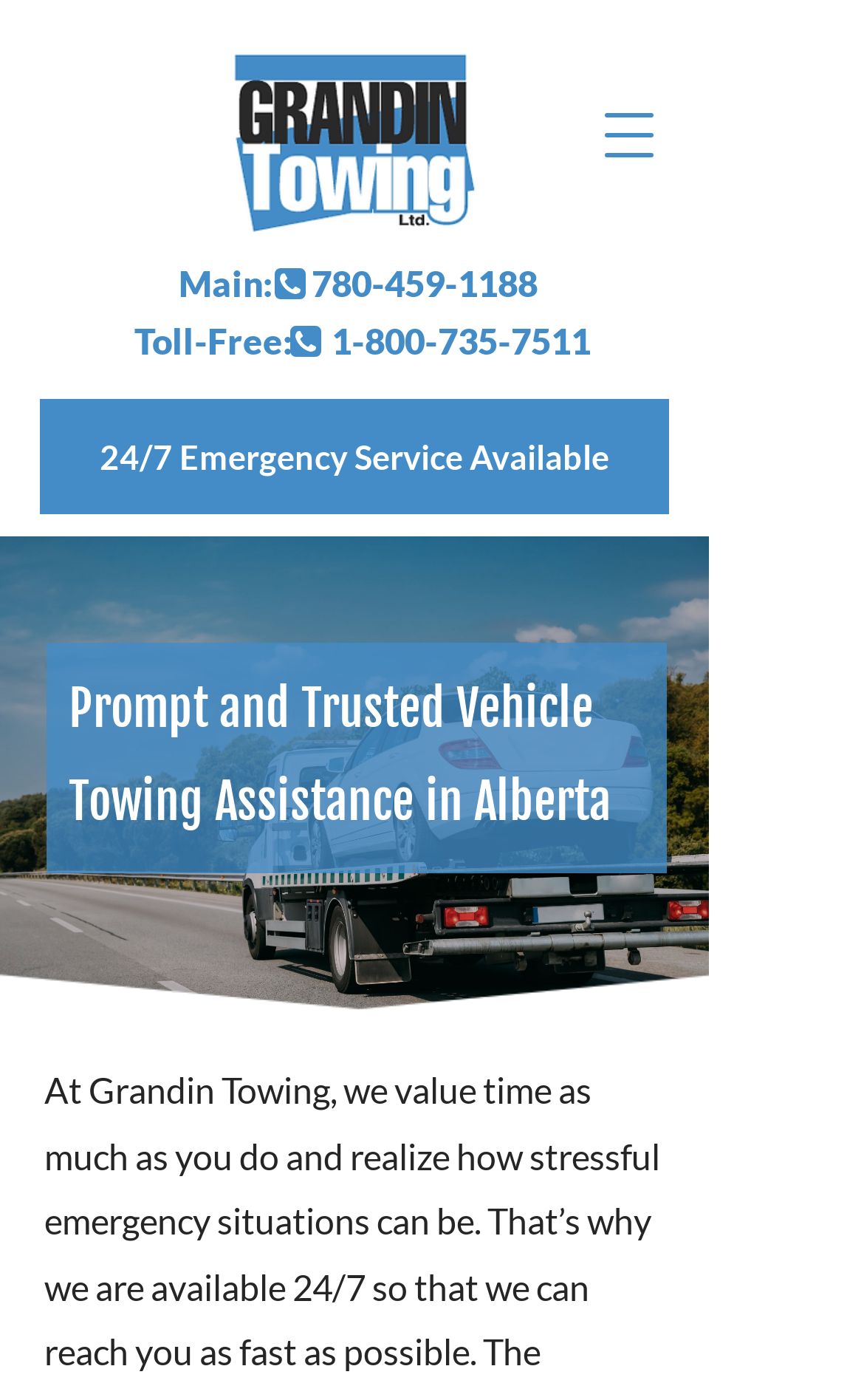Using the description "780-459-1188", locate and provide the bounding box of the UI element.

[0.322, 0.187, 0.622, 0.217]